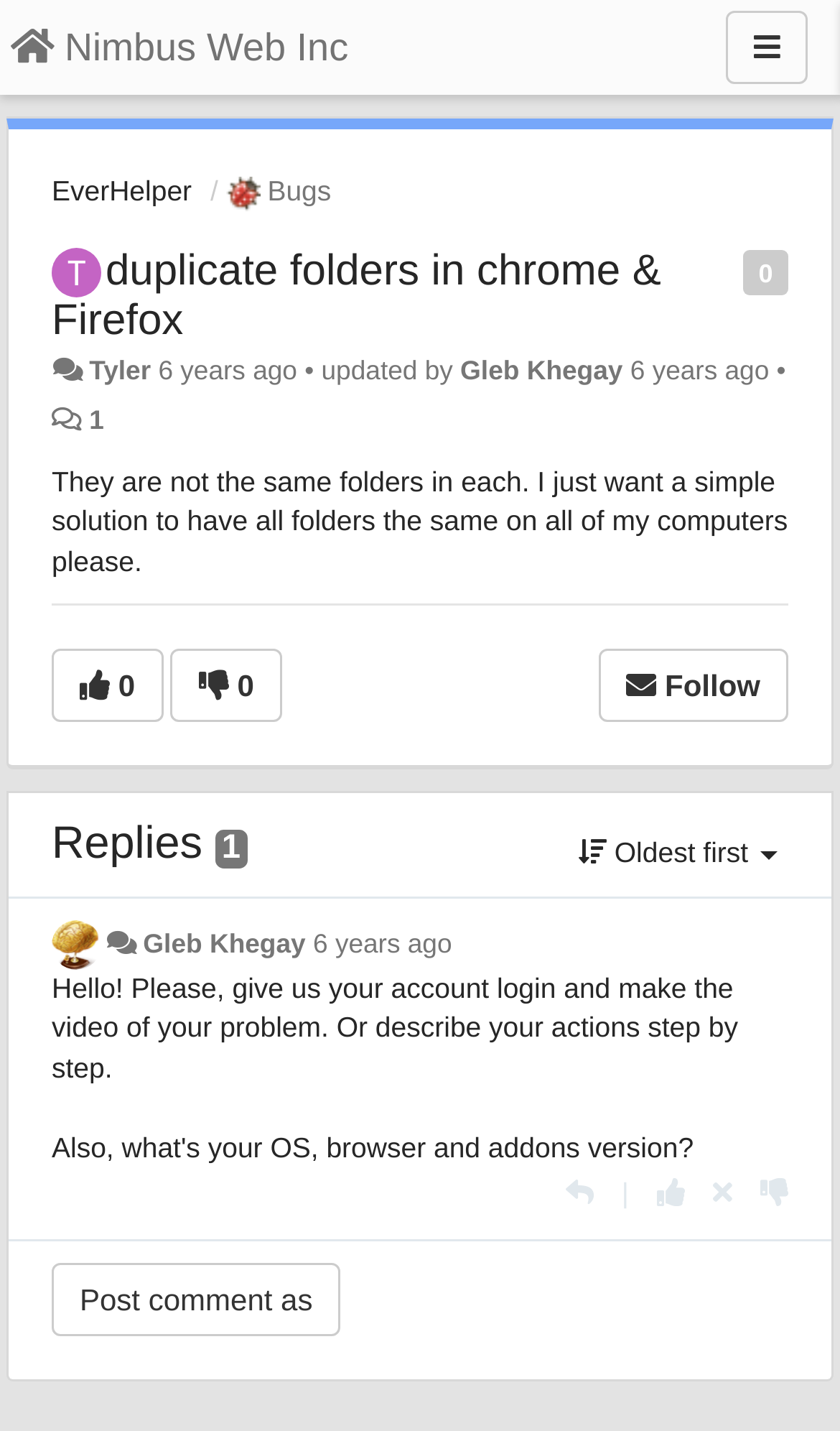Locate the bounding box of the UI element based on this description: "Follow". Provide four float numbers between 0 and 1 as [left, top, right, bottom].

[0.712, 0.454, 0.938, 0.505]